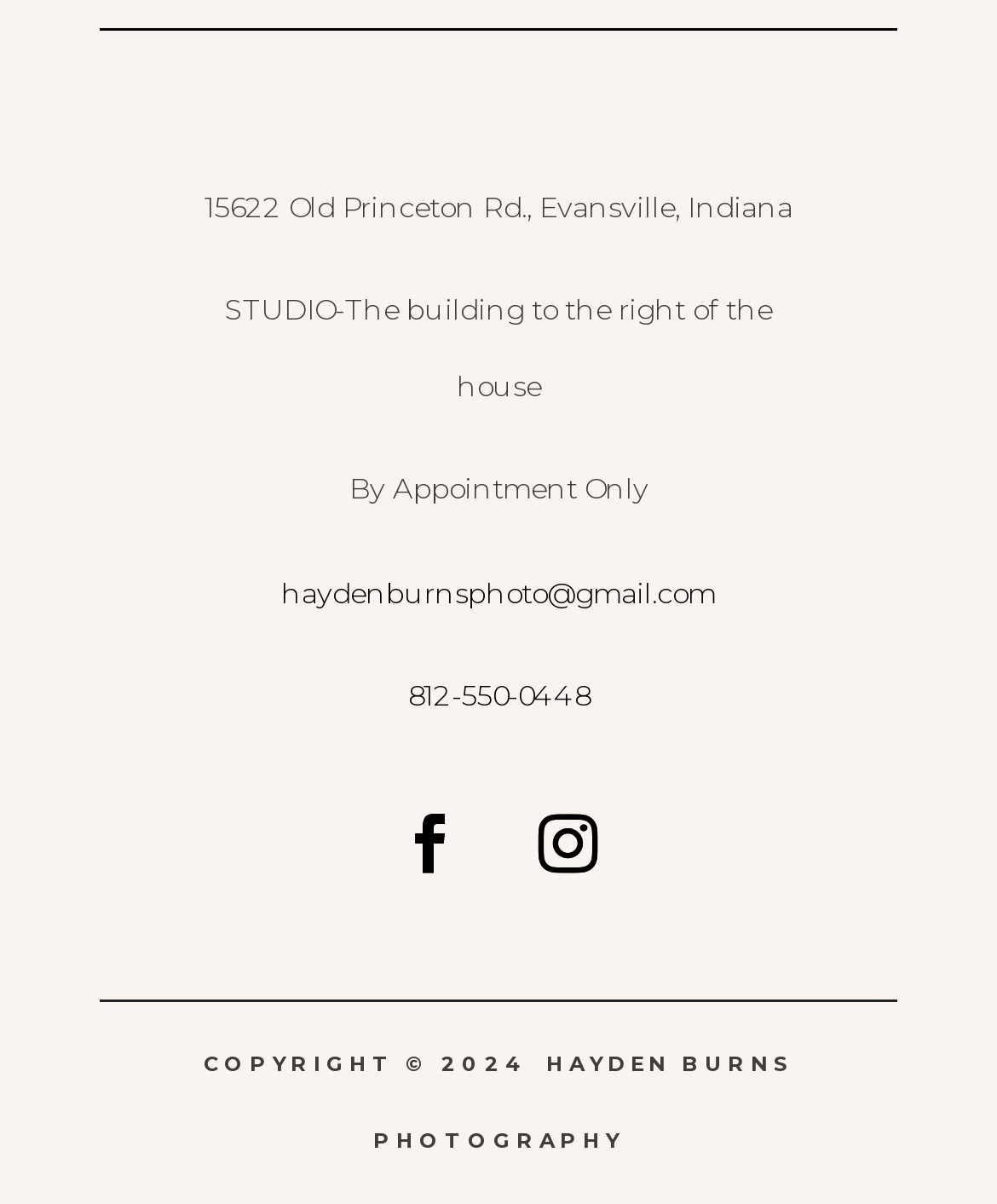Provide a brief response to the question below using a single word or phrase: 
What is the purpose of the 'By Appointment Only' text?

To indicate availability